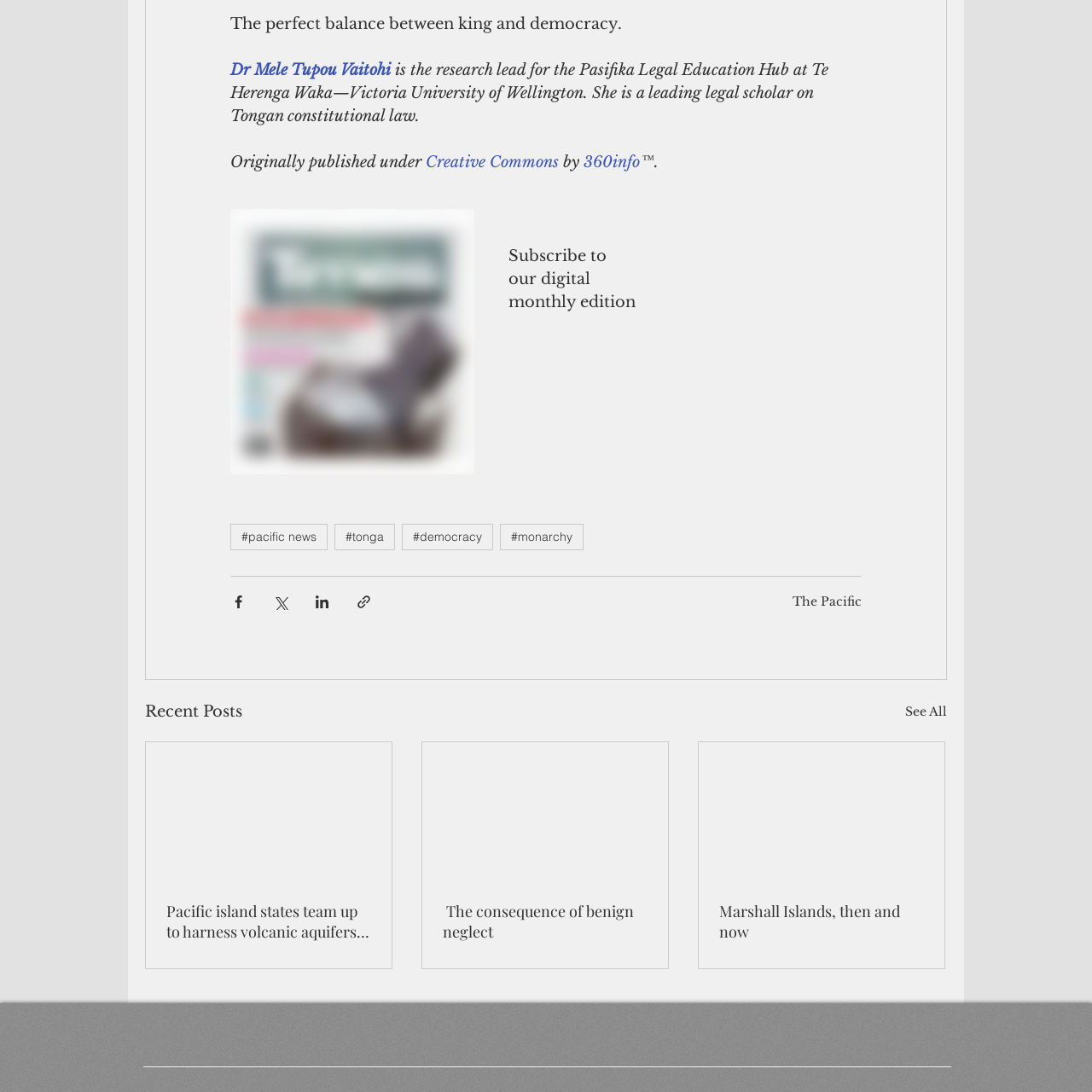Specify the bounding box coordinates of the element's area that should be clicked to execute the given instruction: "Click on 'About The Author'". The coordinates should be four float numbers between 0 and 1, i.e., [left, top, right, bottom].

None